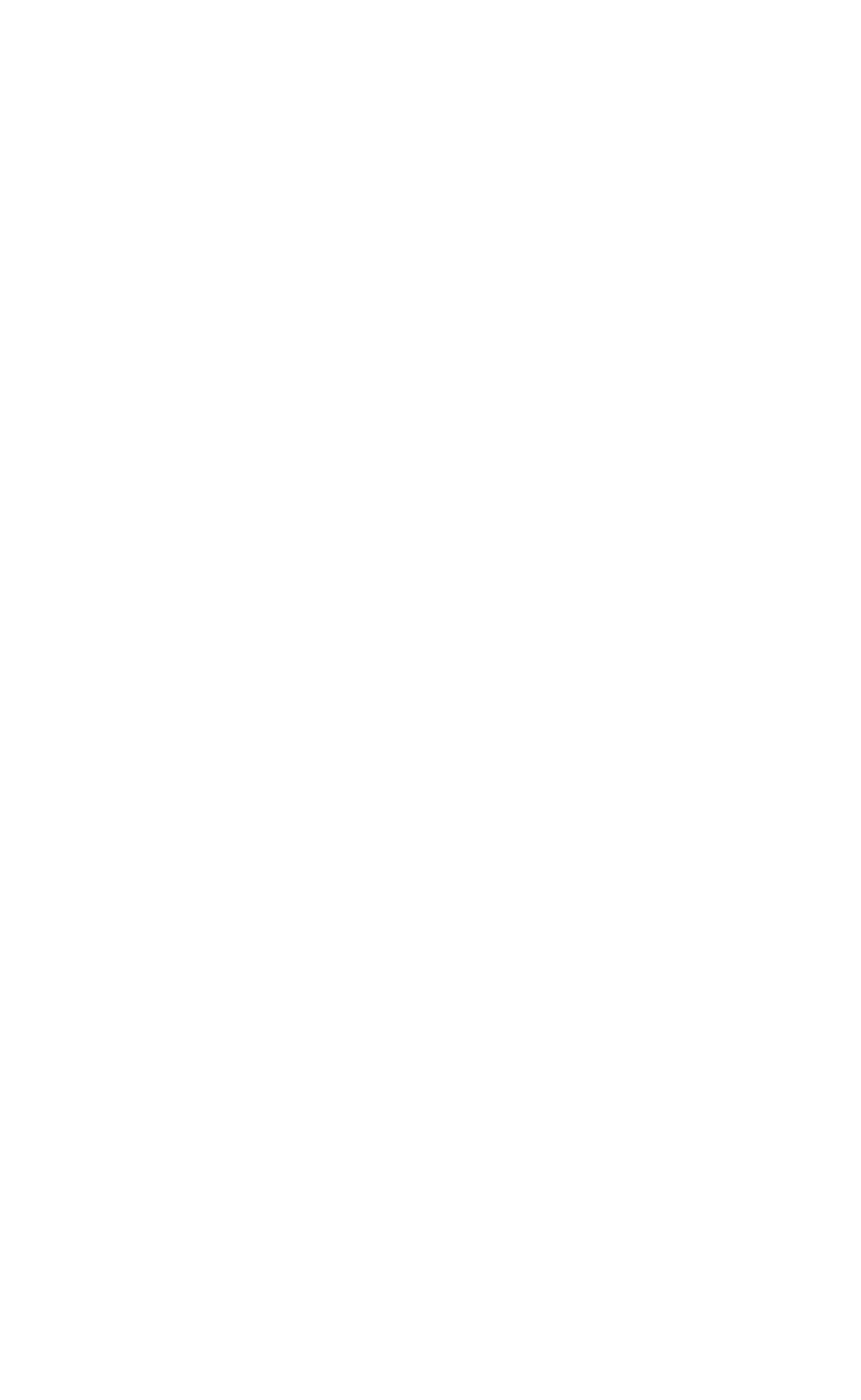Who owns the copyright?
Provide an in-depth and detailed explanation in response to the question.

I found the copyright information by reading the text 'All © by Mike John Otto' which is located near the bottom of the page.